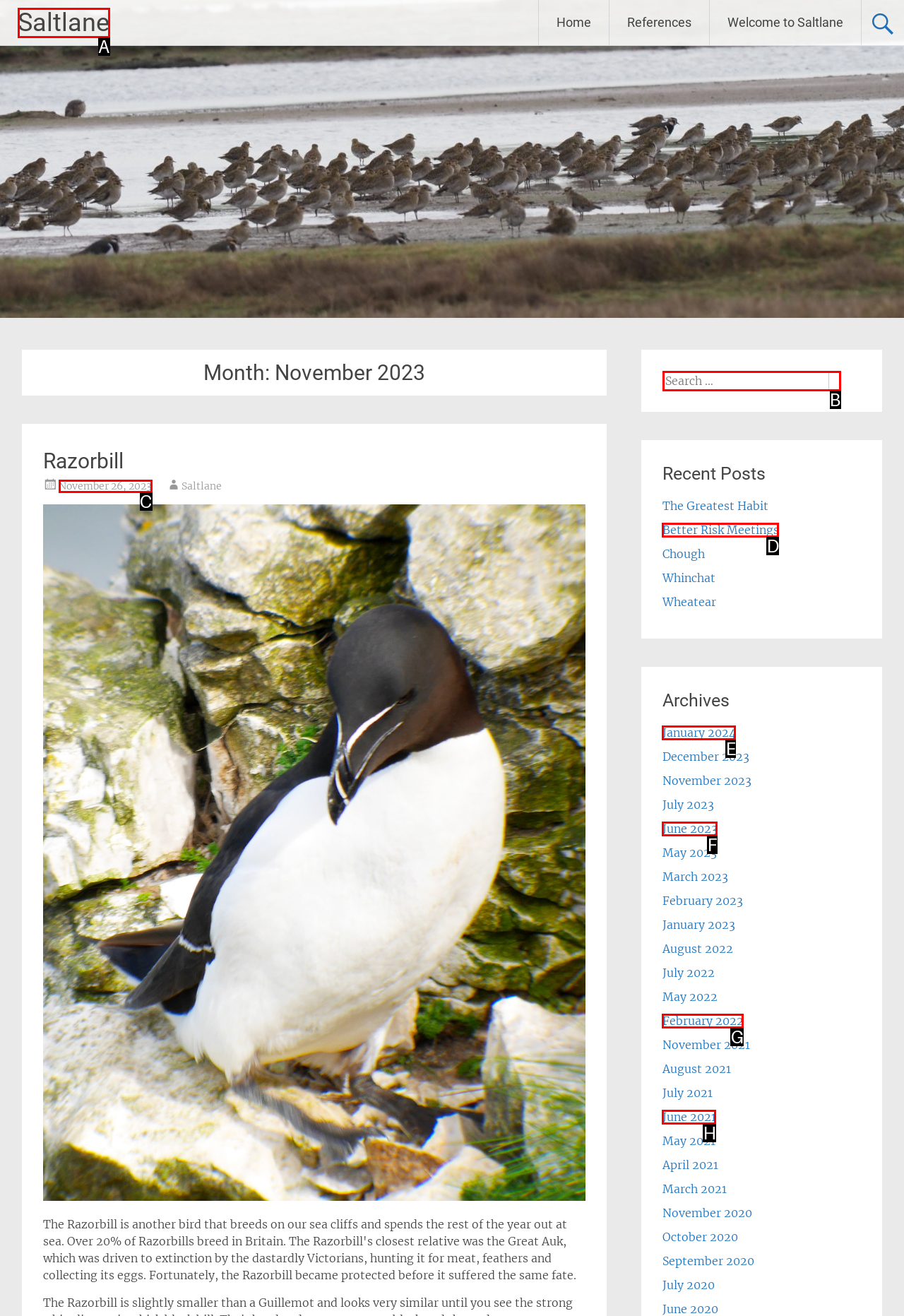Show which HTML element I need to click to perform this task: Search for something Answer with the letter of the correct choice.

B